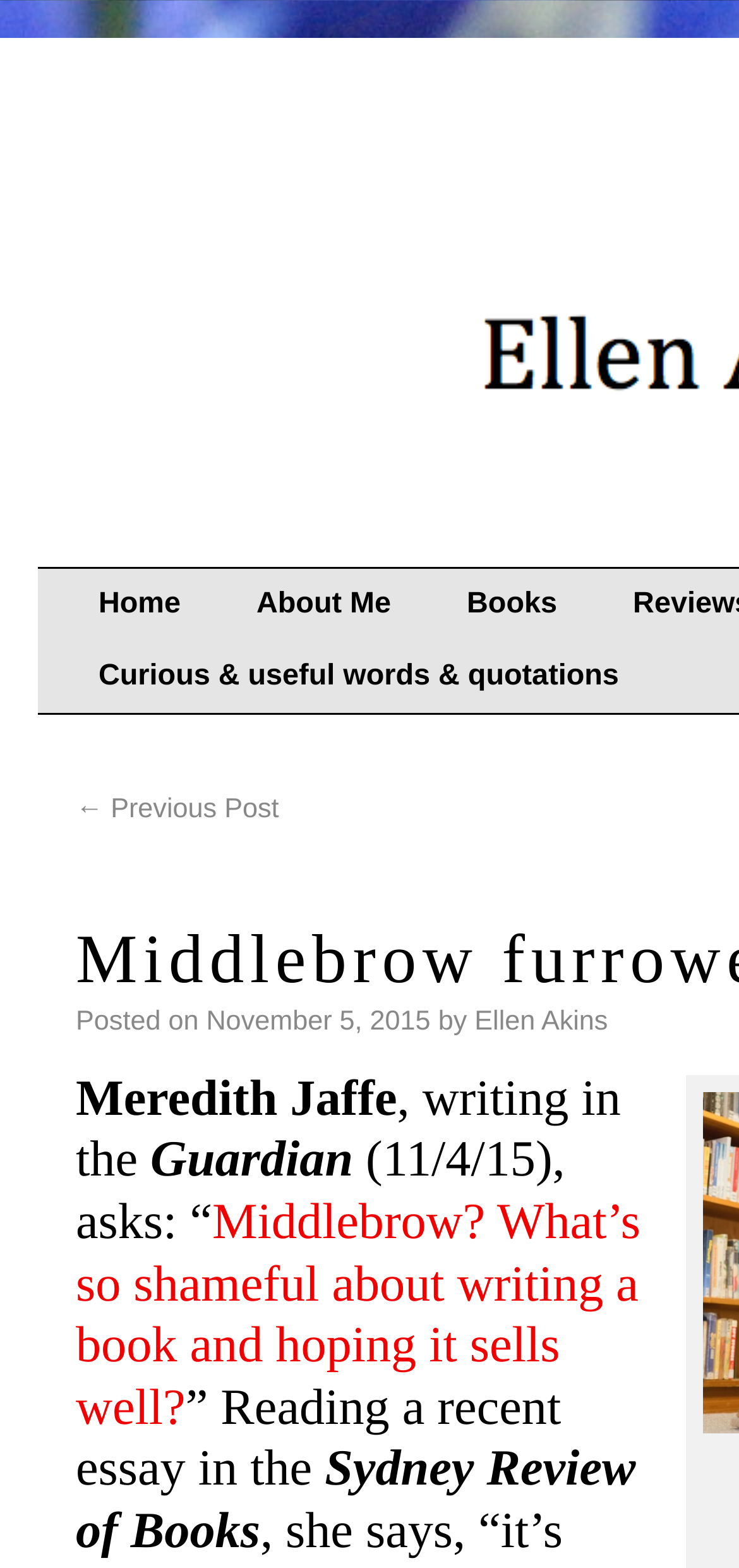Given the description November 5, 2015, predict the bounding box coordinates of the UI element. Ensure the coordinates are in the format (top-left x, top-left y, bottom-right x, bottom-right y) and all values are between 0 and 1.

[0.279, 0.688, 0.583, 0.707]